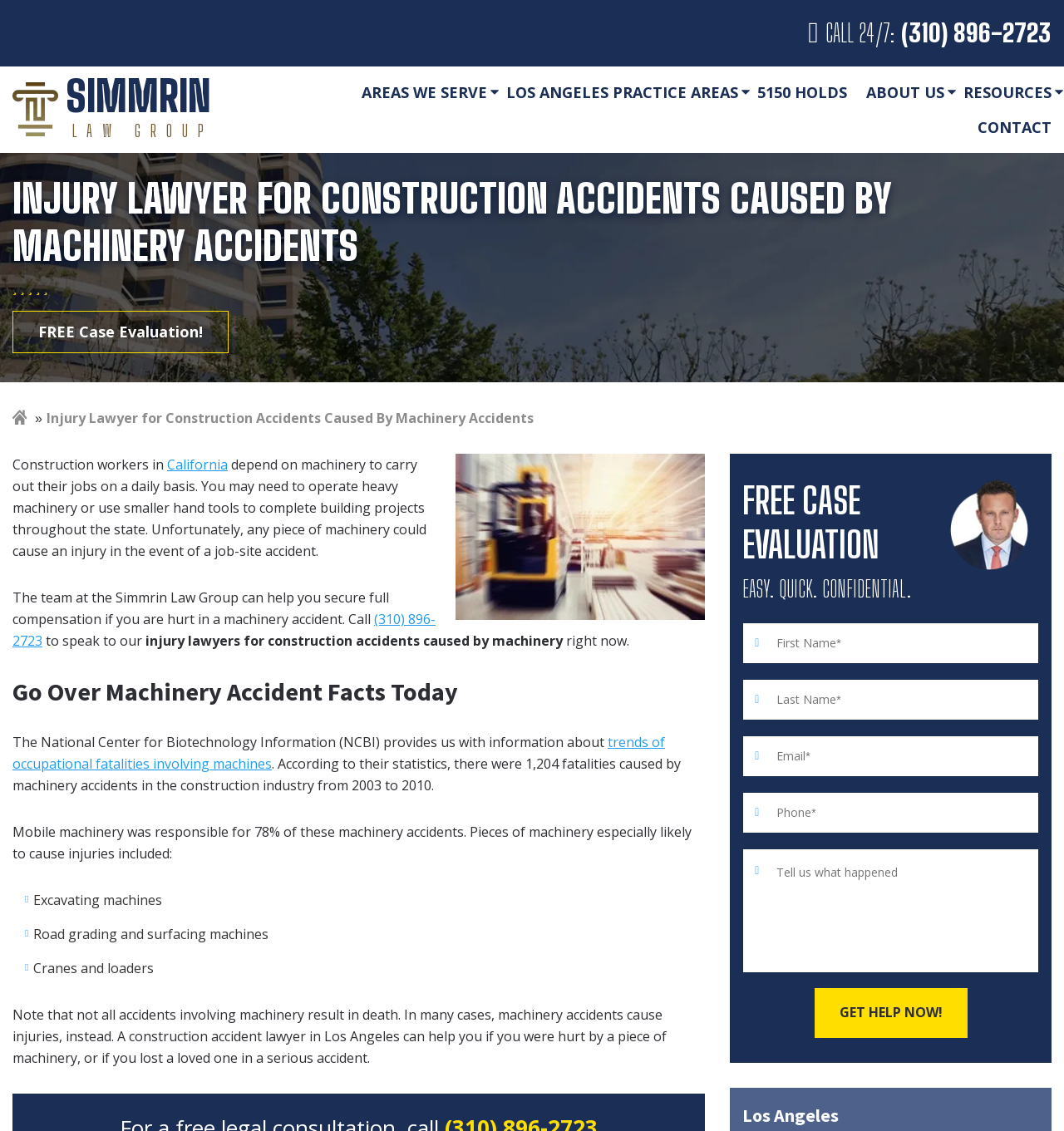Please locate the clickable area by providing the bounding box coordinates to follow this instruction: "Get a free case evaluation".

[0.698, 0.423, 0.898, 0.501]